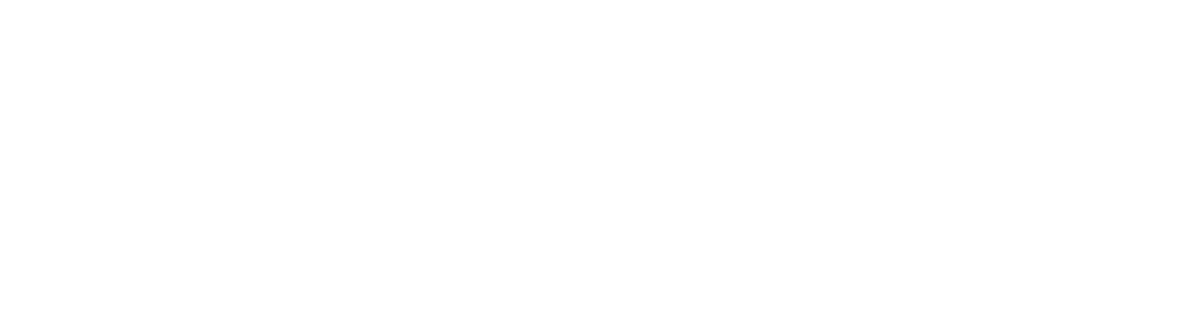What is the assured NET rental return?
Give a single word or phrase as your answer by examining the image.

6%